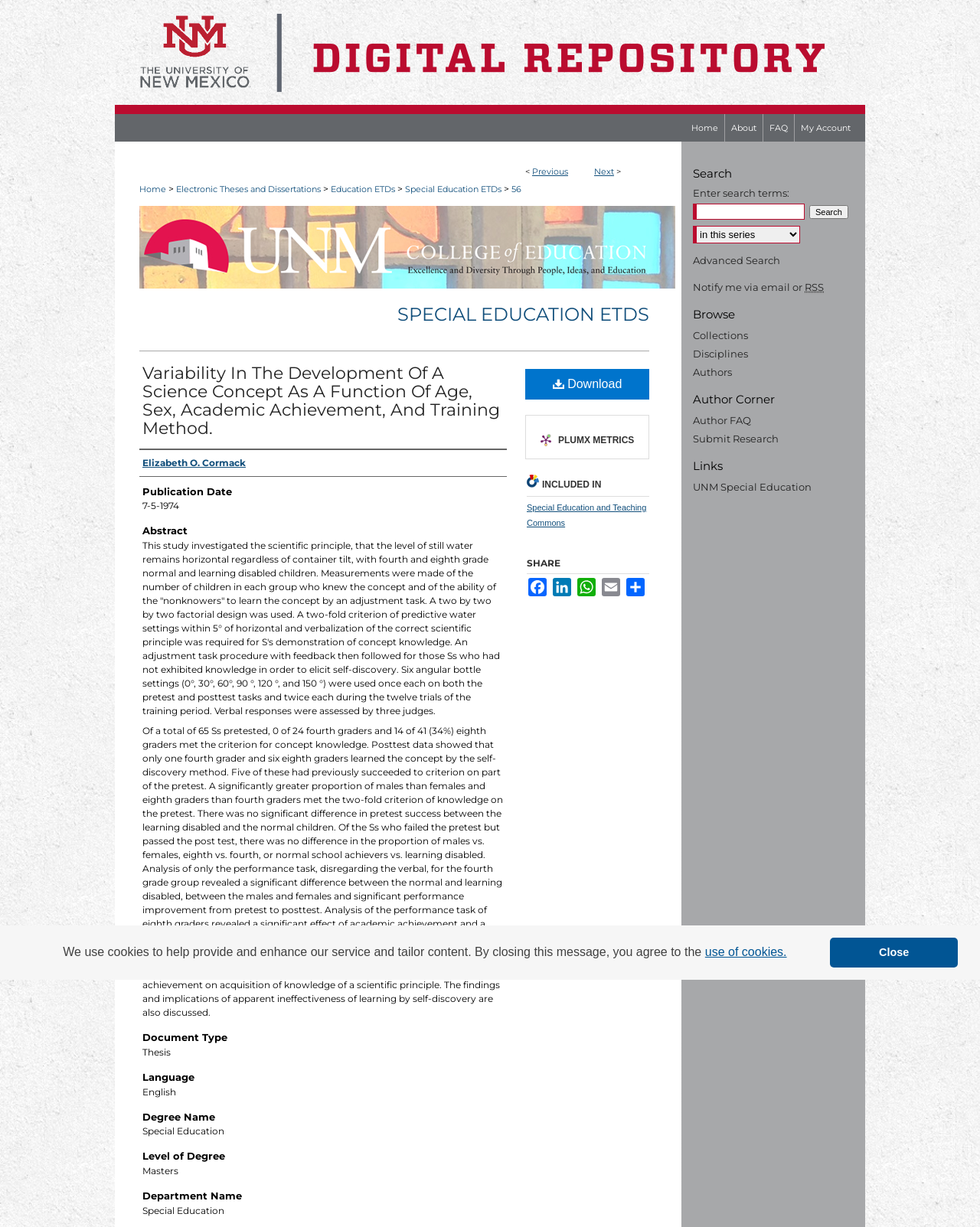Show the bounding box coordinates for the element that needs to be clicked to execute the following instruction: "Share on Facebook". Provide the coordinates in the form of four float numbers between 0 and 1, i.e., [left, top, right, bottom].

[0.538, 0.471, 0.559, 0.486]